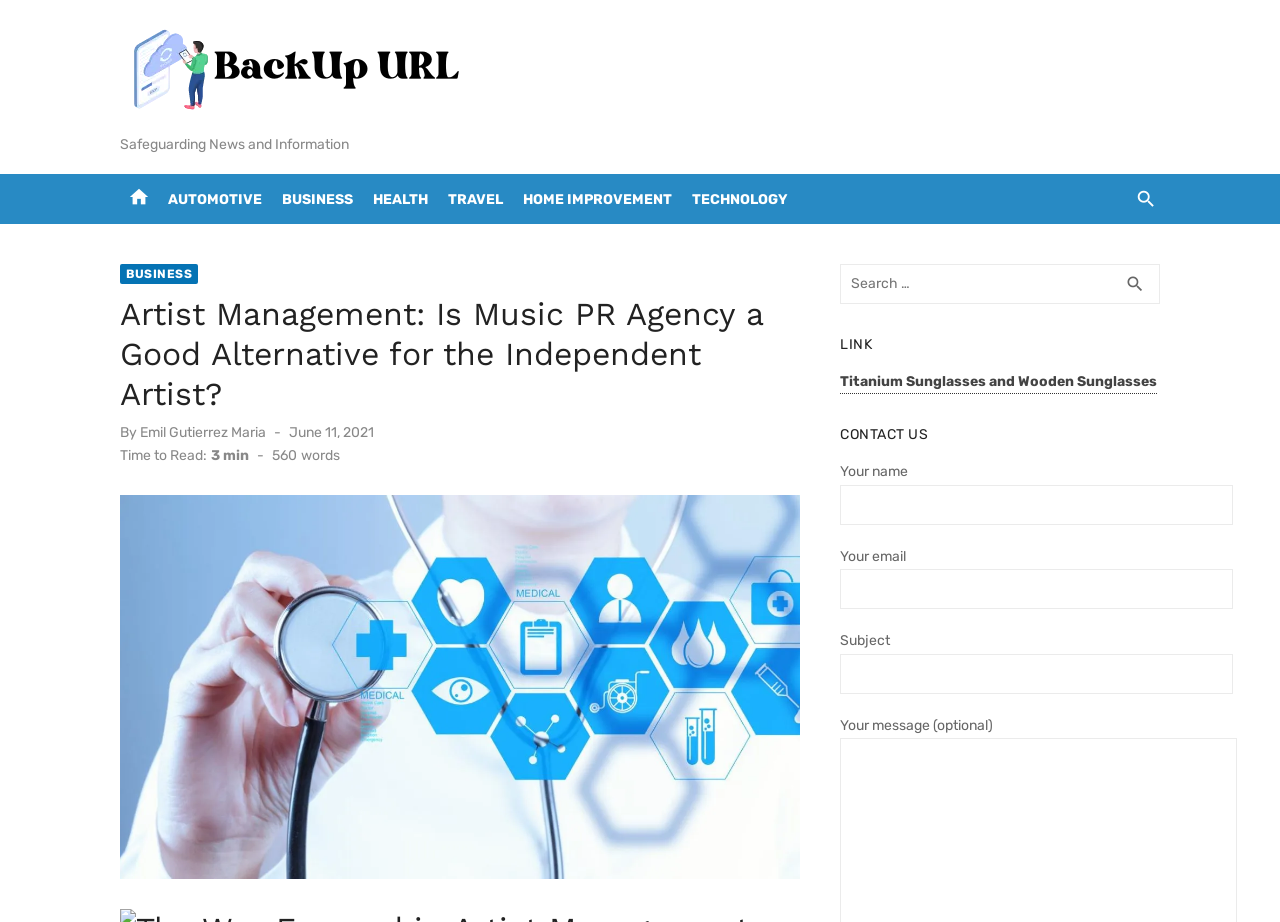What is the main title displayed on this webpage?

Artist Management: Is Music PR Agency a Good Alternative for the Independent Artist?